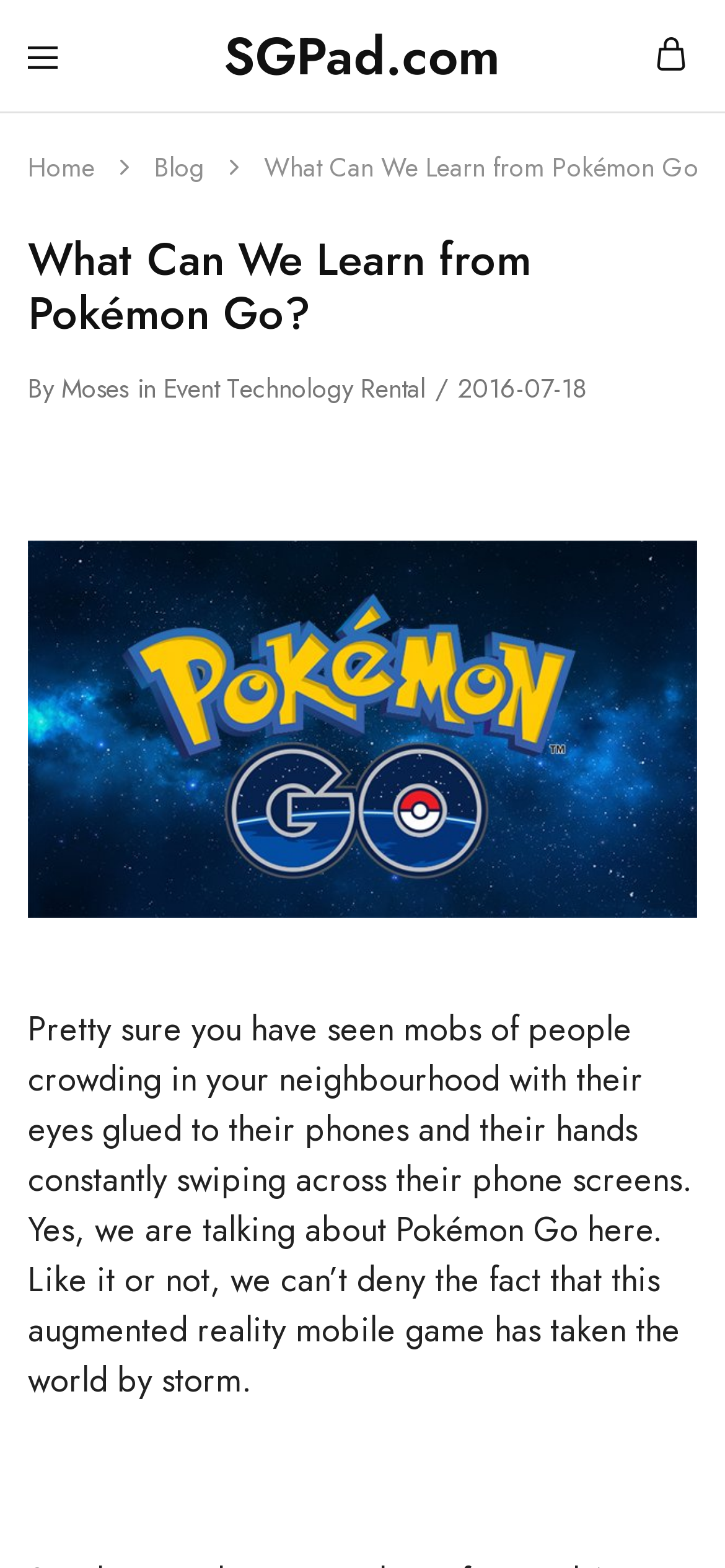Please answer the following question using a single word or phrase: 
Who is the author of this article?

Moses